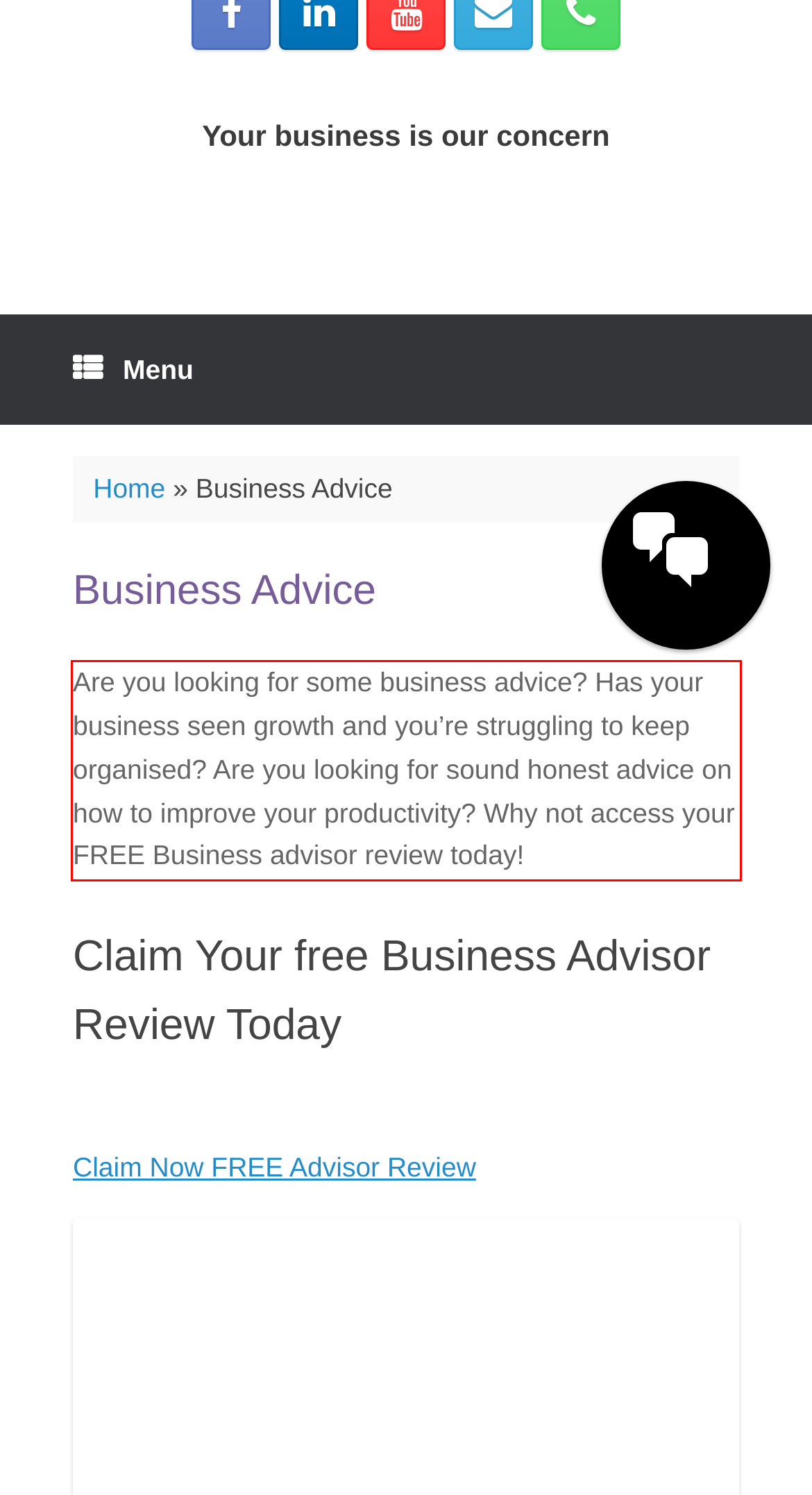Within the screenshot of the webpage, locate the red bounding box and use OCR to identify and provide the text content inside it.

Are you looking for some business advice? Has your business seen growth and you’re struggling to keep organised? Are you looking for sound honest advice on how to improve your productivity? Why not access your FREE Business advisor review today!